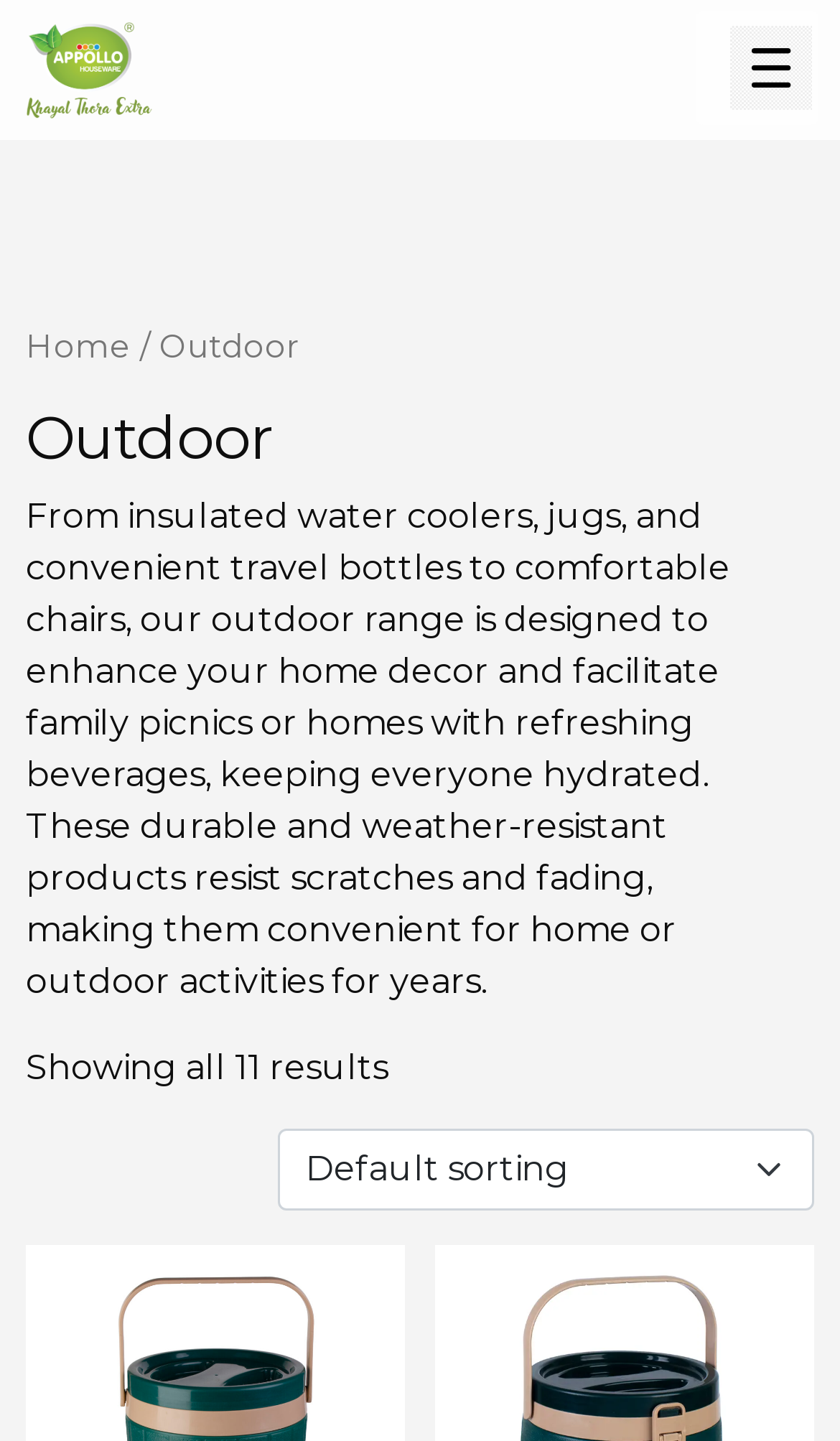Answer briefly with one word or phrase:
What type of products are shown on this page?

Outdoor products